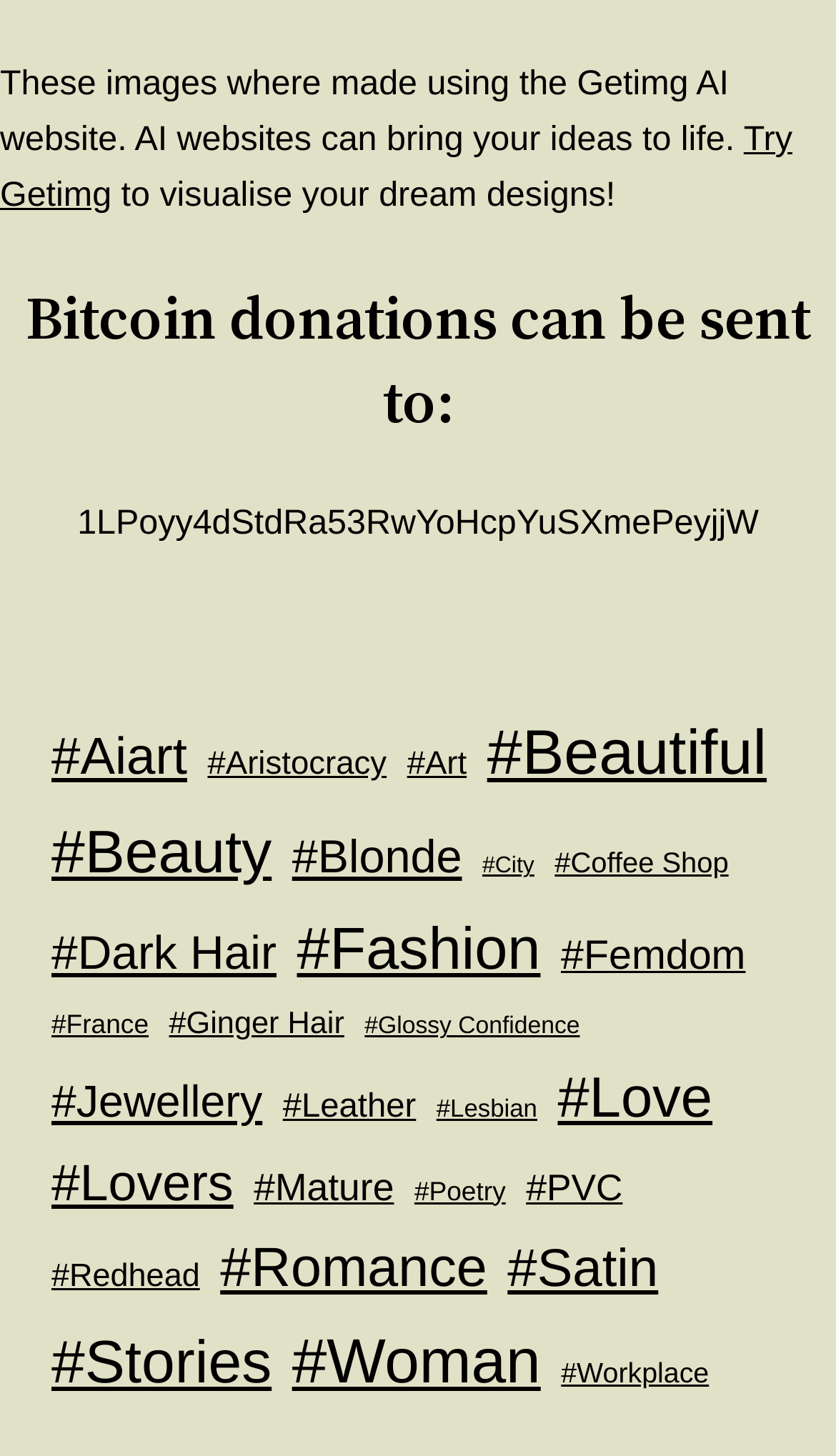Based on the provided description, "#beauty", find the bounding box of the corresponding UI element in the screenshot.

[0.062, 0.554, 0.325, 0.62]